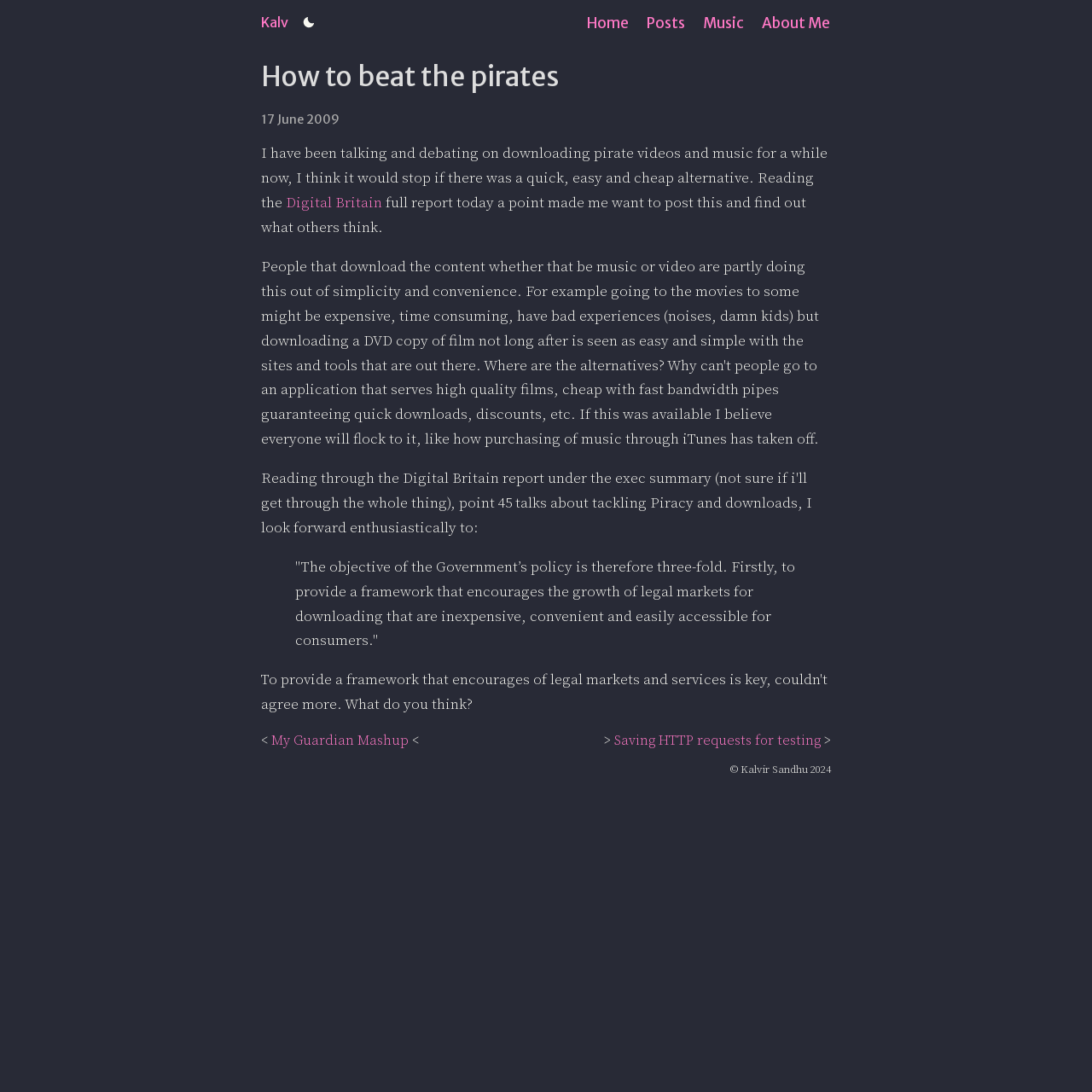Please specify the coordinates of the bounding box for the element that should be clicked to carry out this instruction: "Click the 'Home' link". The coordinates must be four float numbers between 0 and 1, formatted as [left, top, right, bottom].

[0.538, 0.012, 0.576, 0.03]